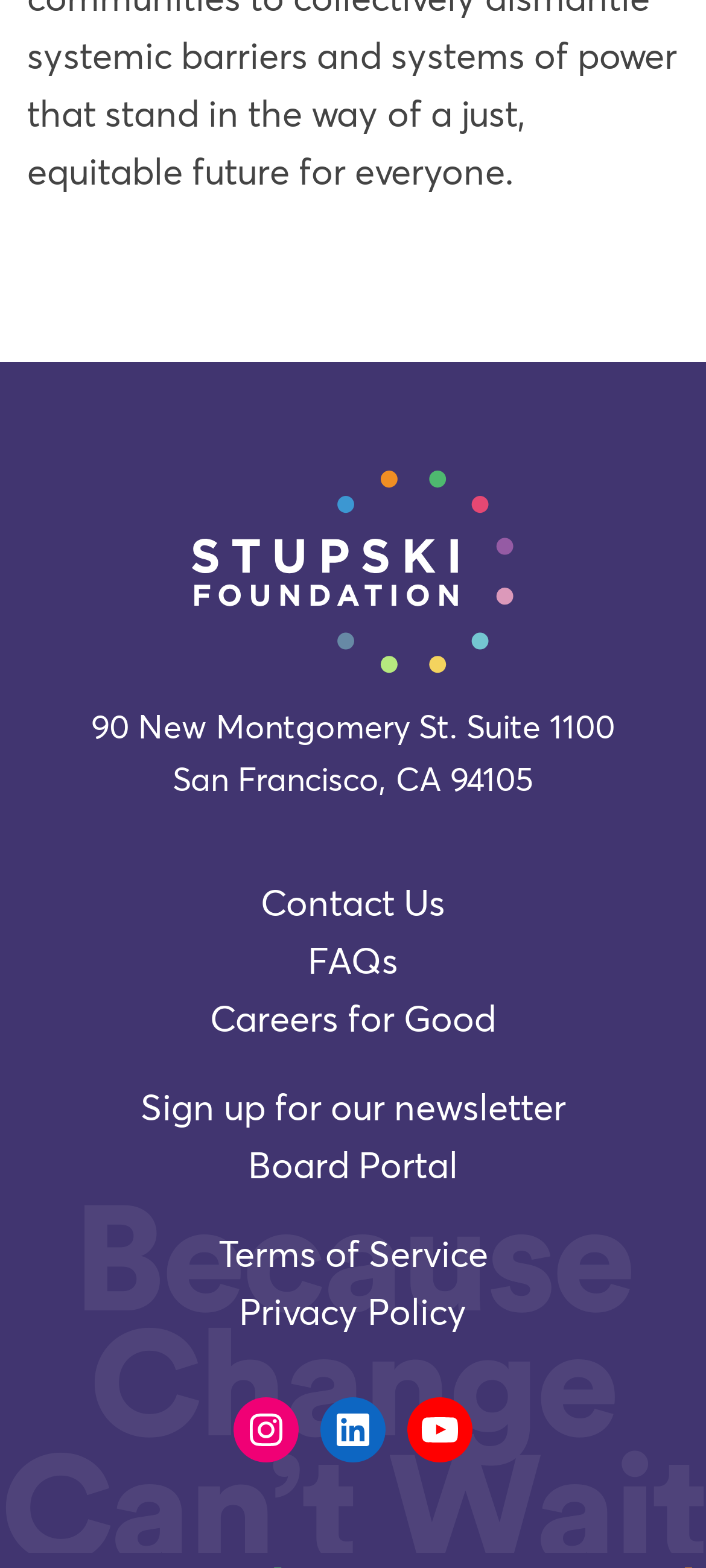Locate the bounding box coordinates of the element you need to click to accomplish the task described by this instruction: "View contact information".

[0.129, 0.455, 0.66, 0.476]